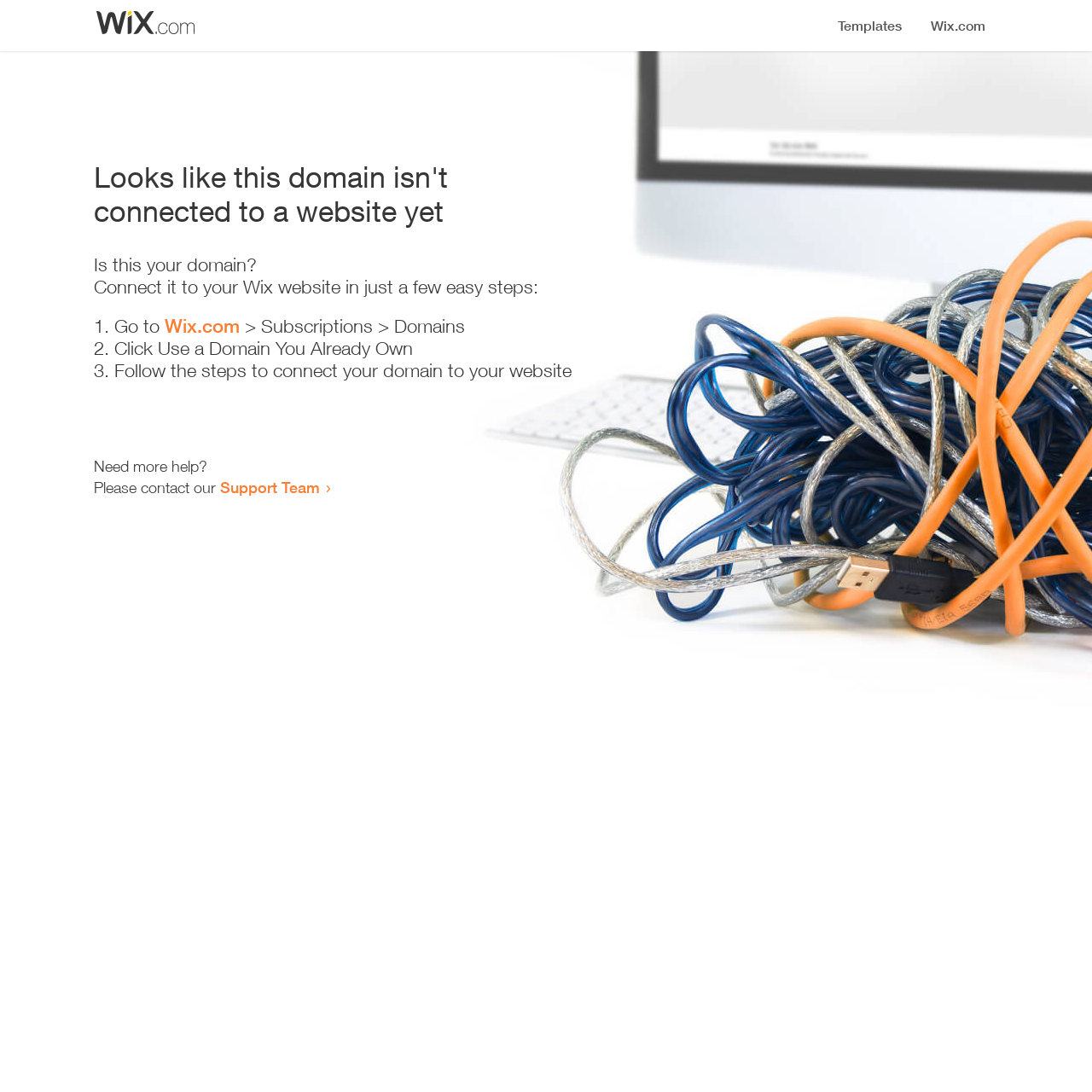Show the bounding box coordinates for the HTML element described as: "Wix.com".

[0.151, 0.288, 0.22, 0.309]